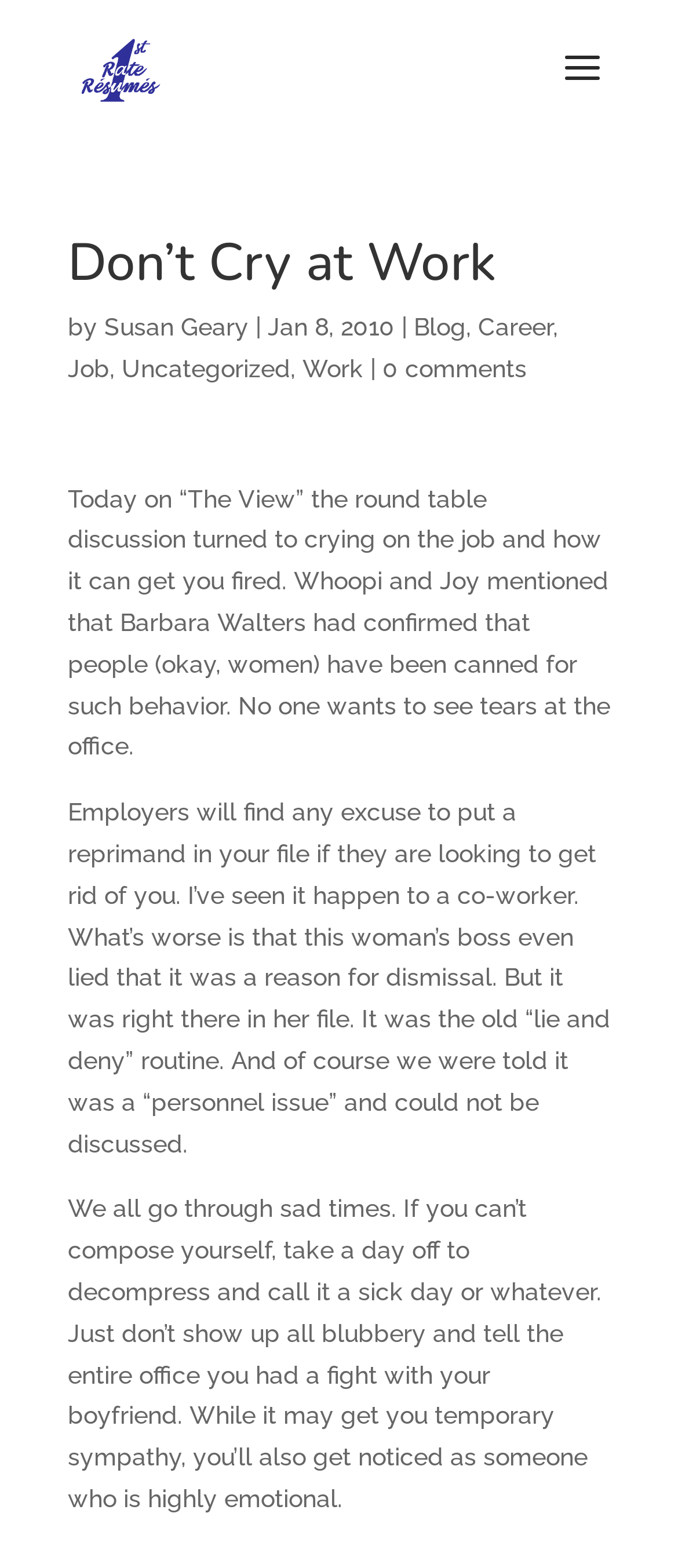What is the main heading displayed on the webpage? Please provide the text.

Don’t Cry at Work